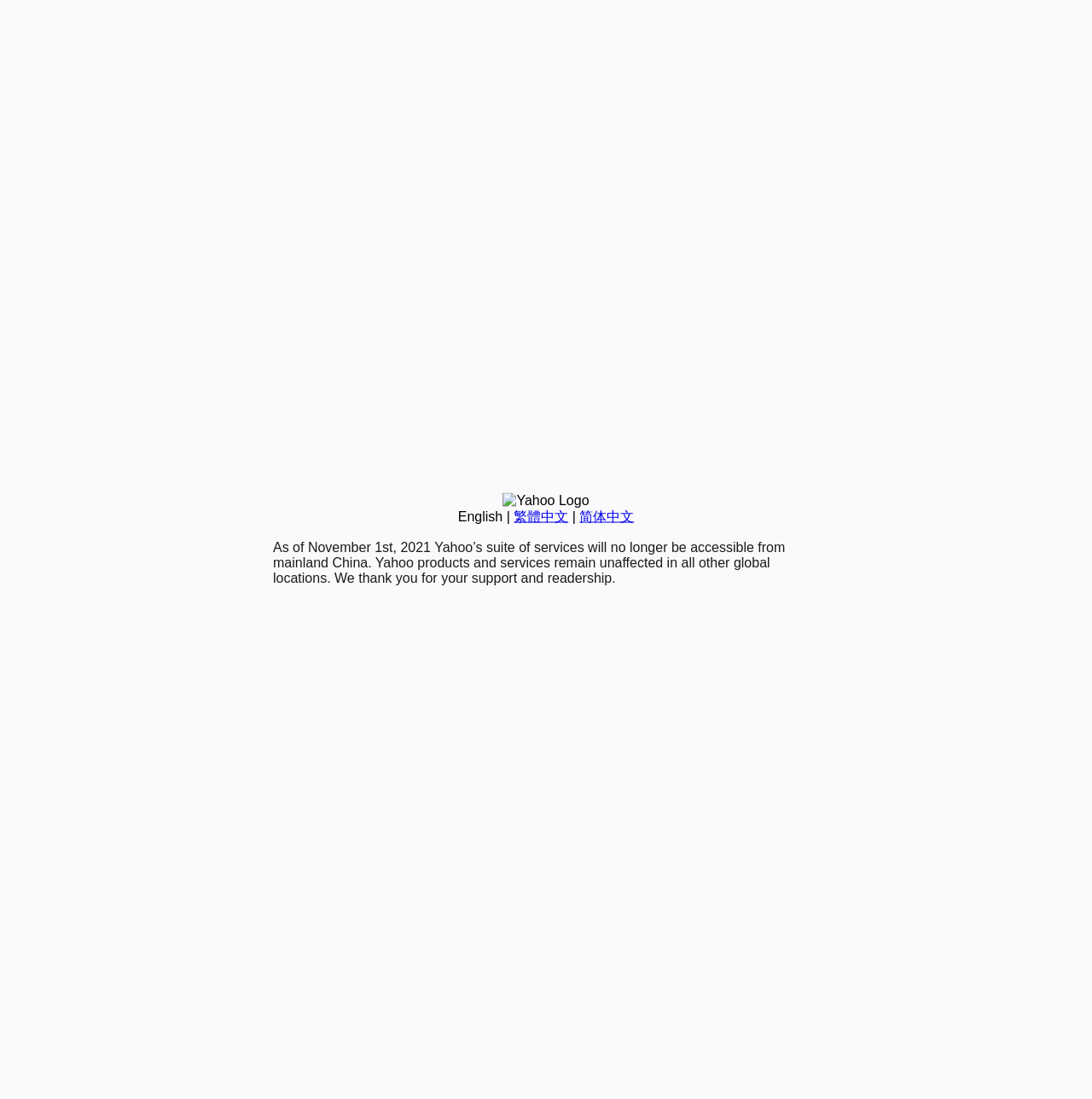Find the bounding box of the element with the following description: "简体中文". The coordinates must be four float numbers between 0 and 1, formatted as [left, top, right, bottom].

[0.531, 0.463, 0.581, 0.476]